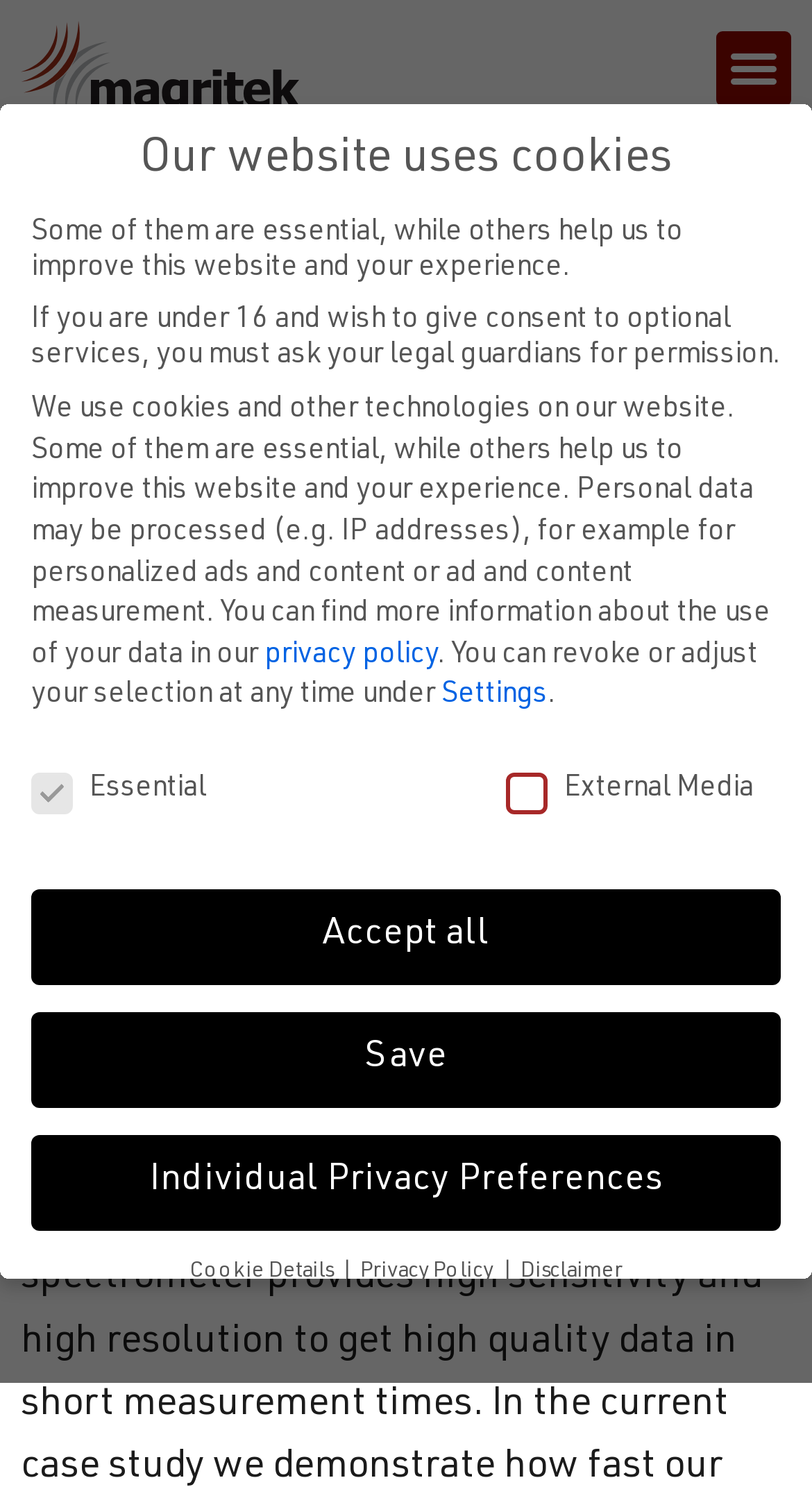Using the element description provided, determine the bounding box coordinates in the format (top-left x, top-left y, bottom-right x, bottom-right y). Ensure that all values are floating point numbers between 0 and 1. Element description: Accept all

[0.038, 0.598, 0.962, 0.662]